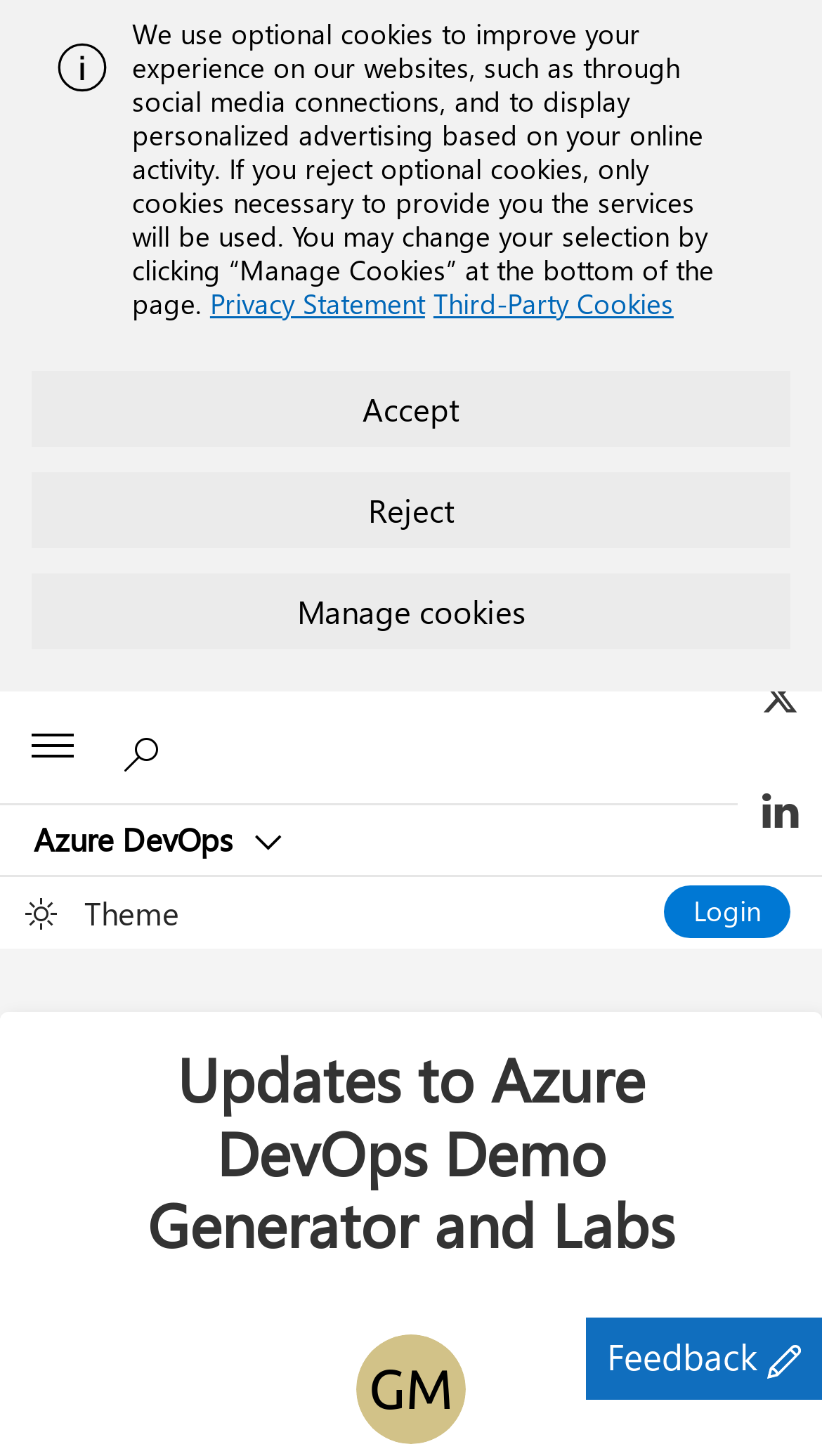Please answer the following question using a single word or phrase: 
Is the search button currently available?

No